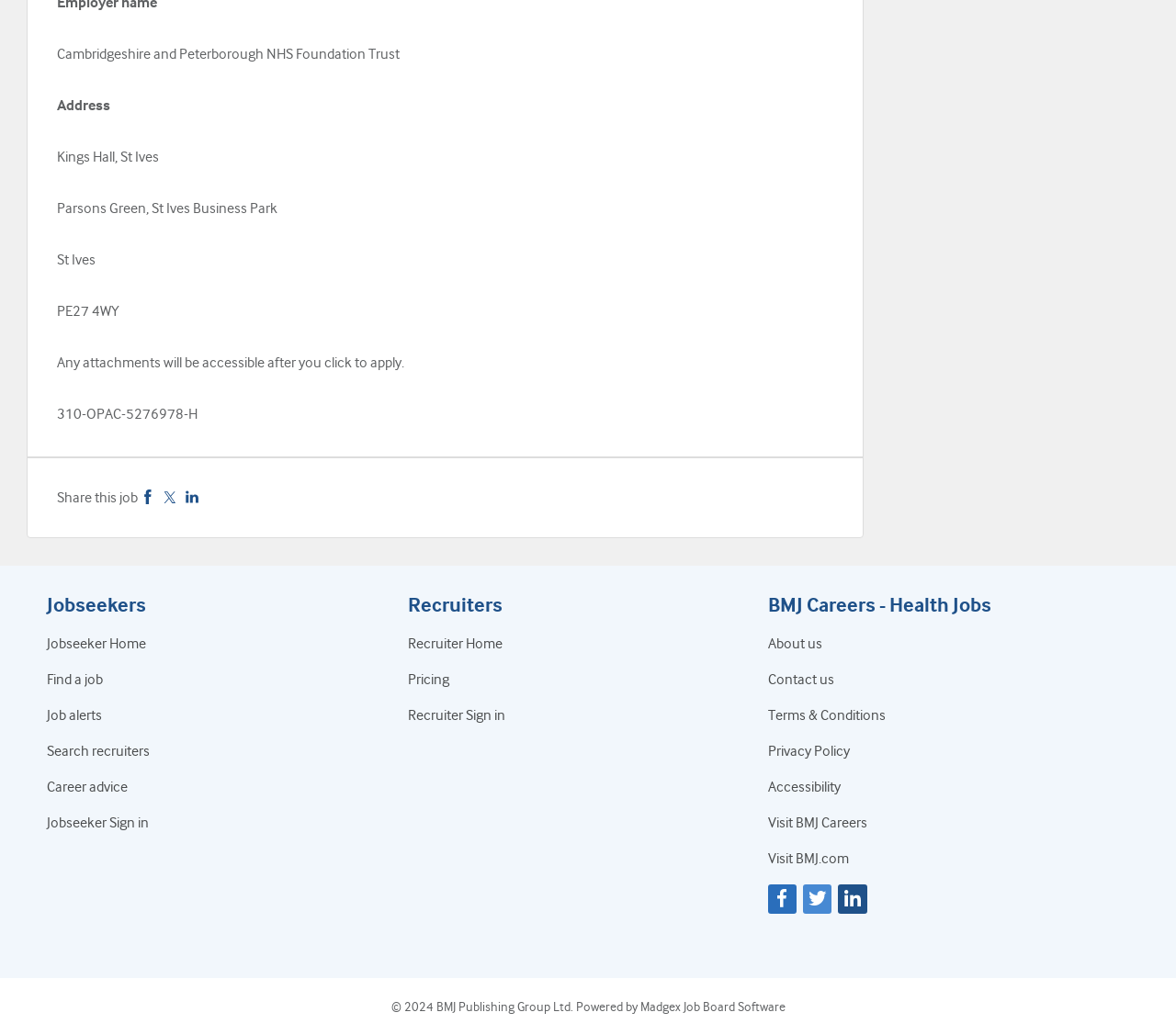Determine the bounding box coordinates of the clickable region to carry out the instruction: "Click on 'Jobseeker Home'".

[0.04, 0.614, 0.124, 0.63]